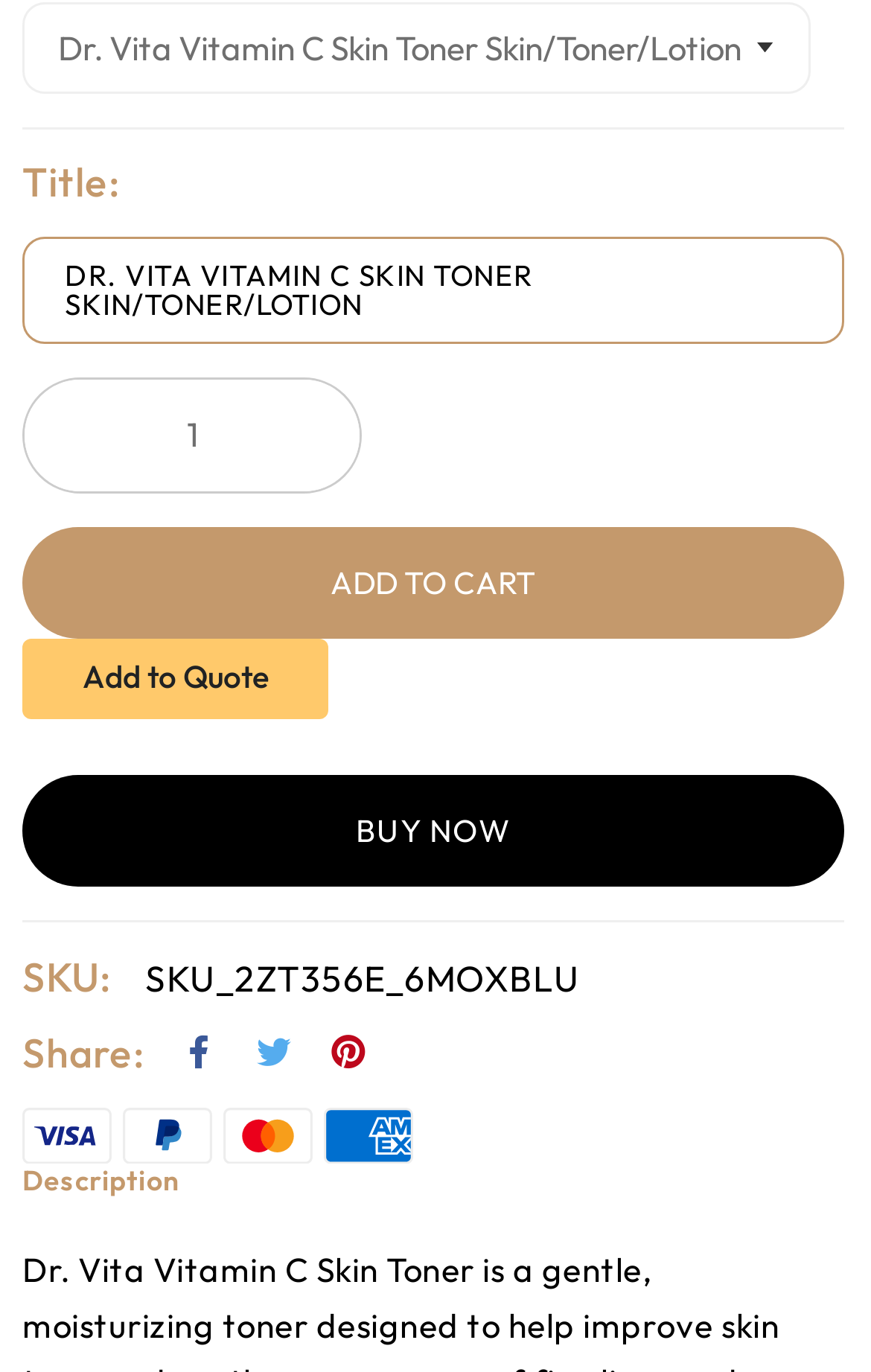Specify the bounding box coordinates of the region I need to click to perform the following instruction: "Share on social media". The coordinates must be four float numbers in the range of 0 to 1, i.e., [left, top, right, bottom].

[0.205, 0.753, 0.253, 0.782]